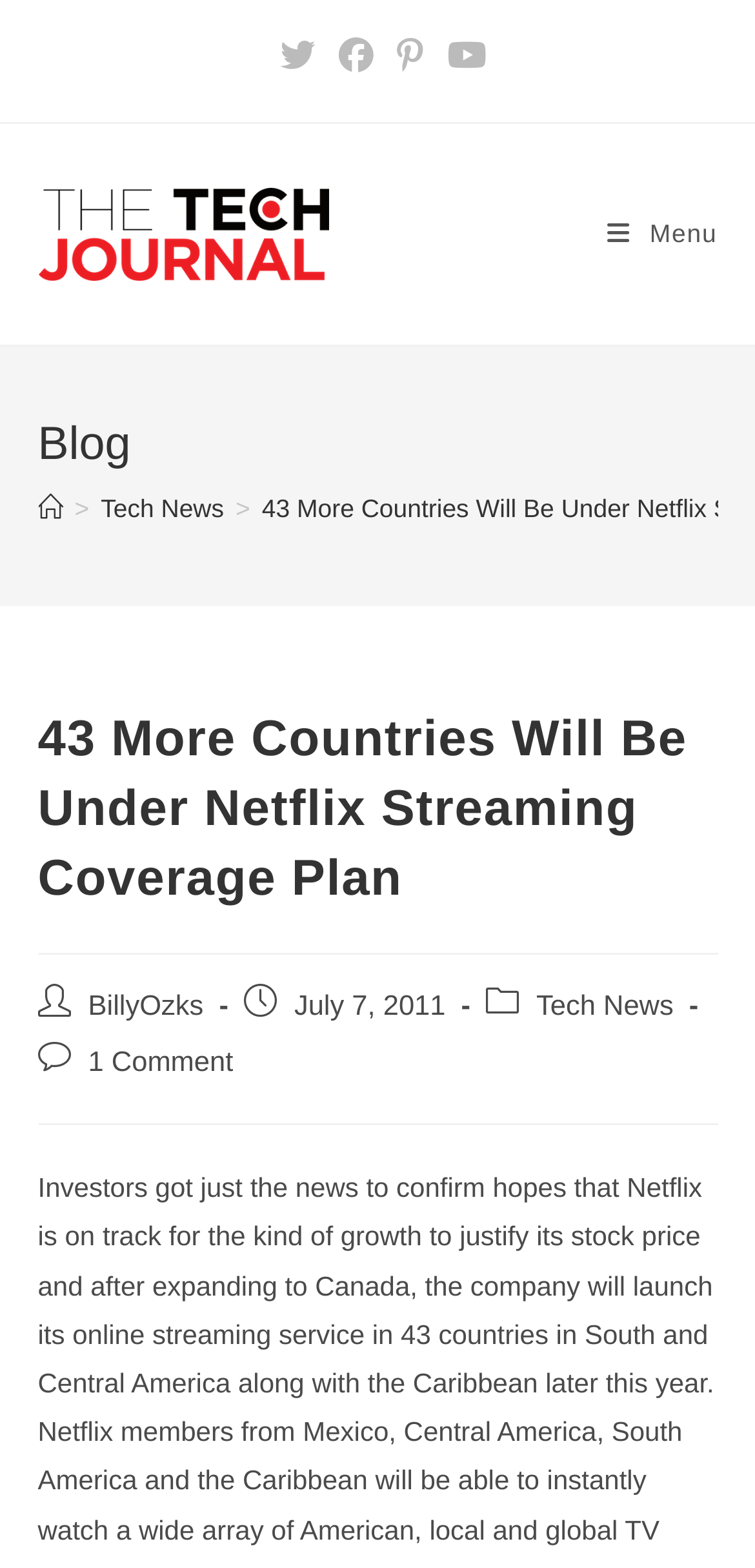Articulate a complete and detailed caption of the webpage elements.

The webpage appears to be an article from "The Tech Journal" with the title "43 More Countries Will Be Under Netflix Streaming Coverage Plan". At the top, there is a row of social links, including X, Facebook, Pinterest, and Youtube, aligned horizontally and taking up most of the width of the page.

Below the social links, there is a layout table with a link to "The Tech Journal" on the left, accompanied by an image of the journal's logo. On the right, there is a link to "Mobile Menu".

The main content of the page is divided into sections. The first section is a header with a heading "Blog" and a navigation menu with breadcrumbs, showing the path "Home > Tech News". 

The main article title "43 More Countries Will Be Under Netflix Streaming Coverage Plan" is displayed prominently in the next section. Below the title, there is information about the post, including the author "BillyOzks", the publication date "July 7, 2011", the category "Tech News", and the number of comments "1 Comment".